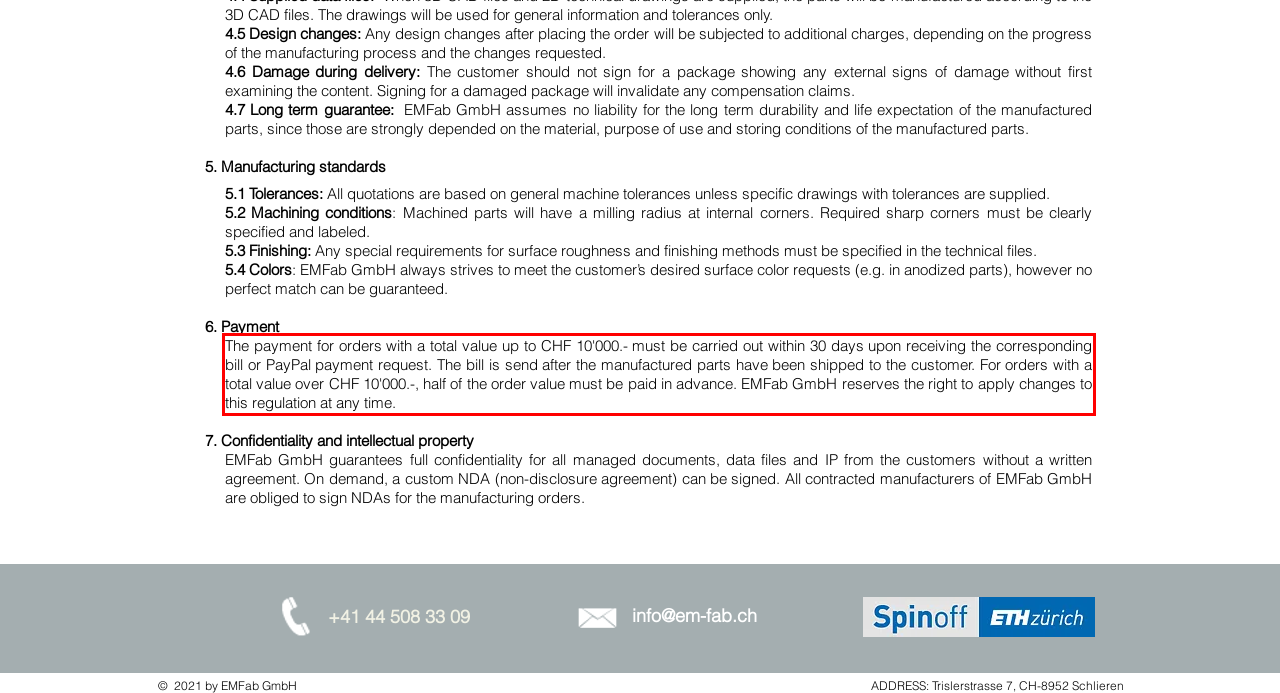Using the webpage screenshot, recognize and capture the text within the red bounding box.

The payment for orders with a total value up to CHF 10'000.- must be carried out within 30 days upon receiving the corresponding bill or PayPal payment request. The bill is send after the manufactured parts have been shipped to the customer. For orders with a total value over CHF 10'000.-, half of the order value must be paid in advance. EMFab GmbH reserves the right to apply changes to this regulation at any time.